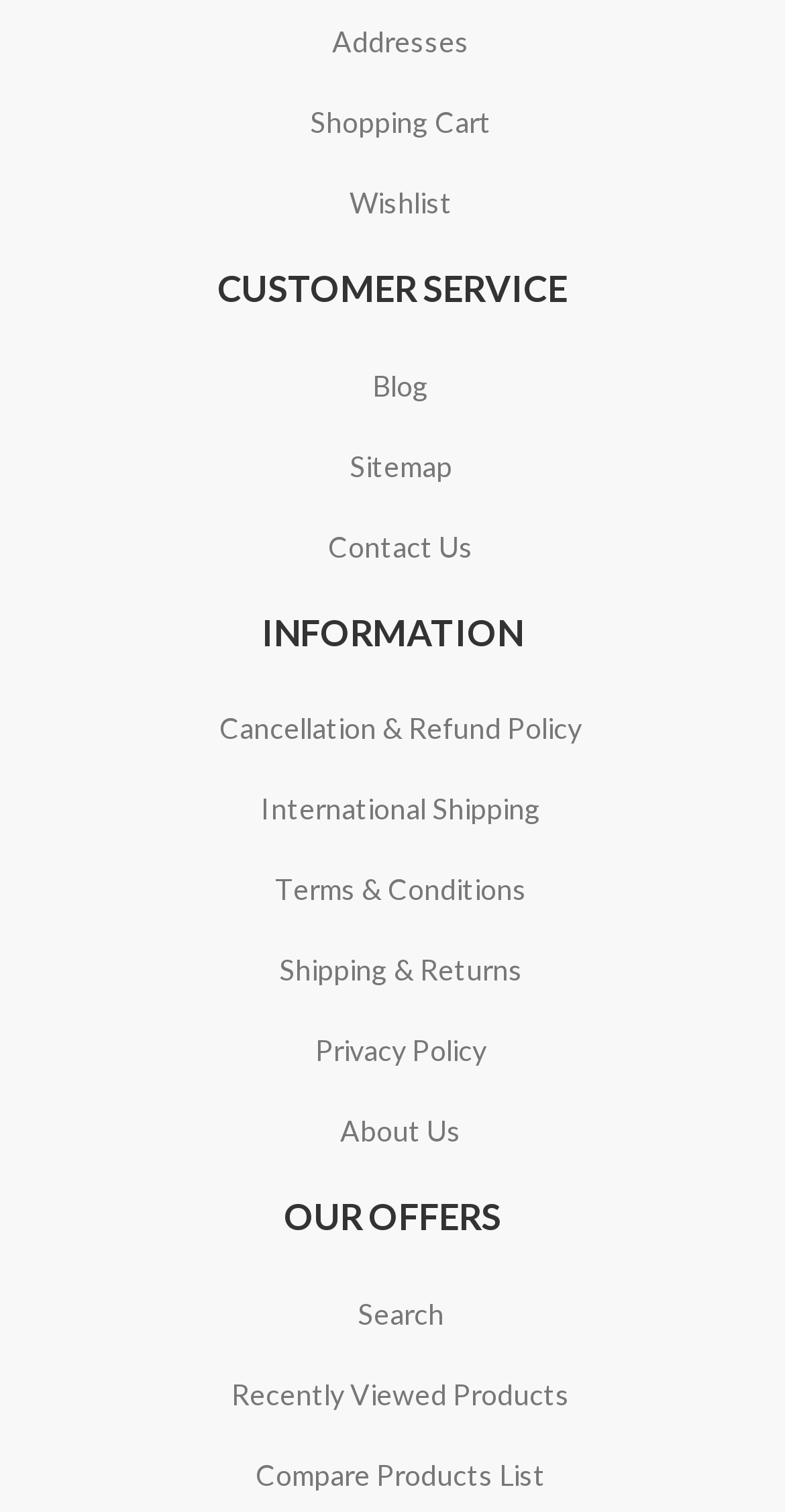Please specify the bounding box coordinates of the area that should be clicked to accomplish the following instruction: "Contact us". The coordinates should consist of four float numbers between 0 and 1, i.e., [left, top, right, bottom].

[0.397, 0.348, 0.603, 0.375]